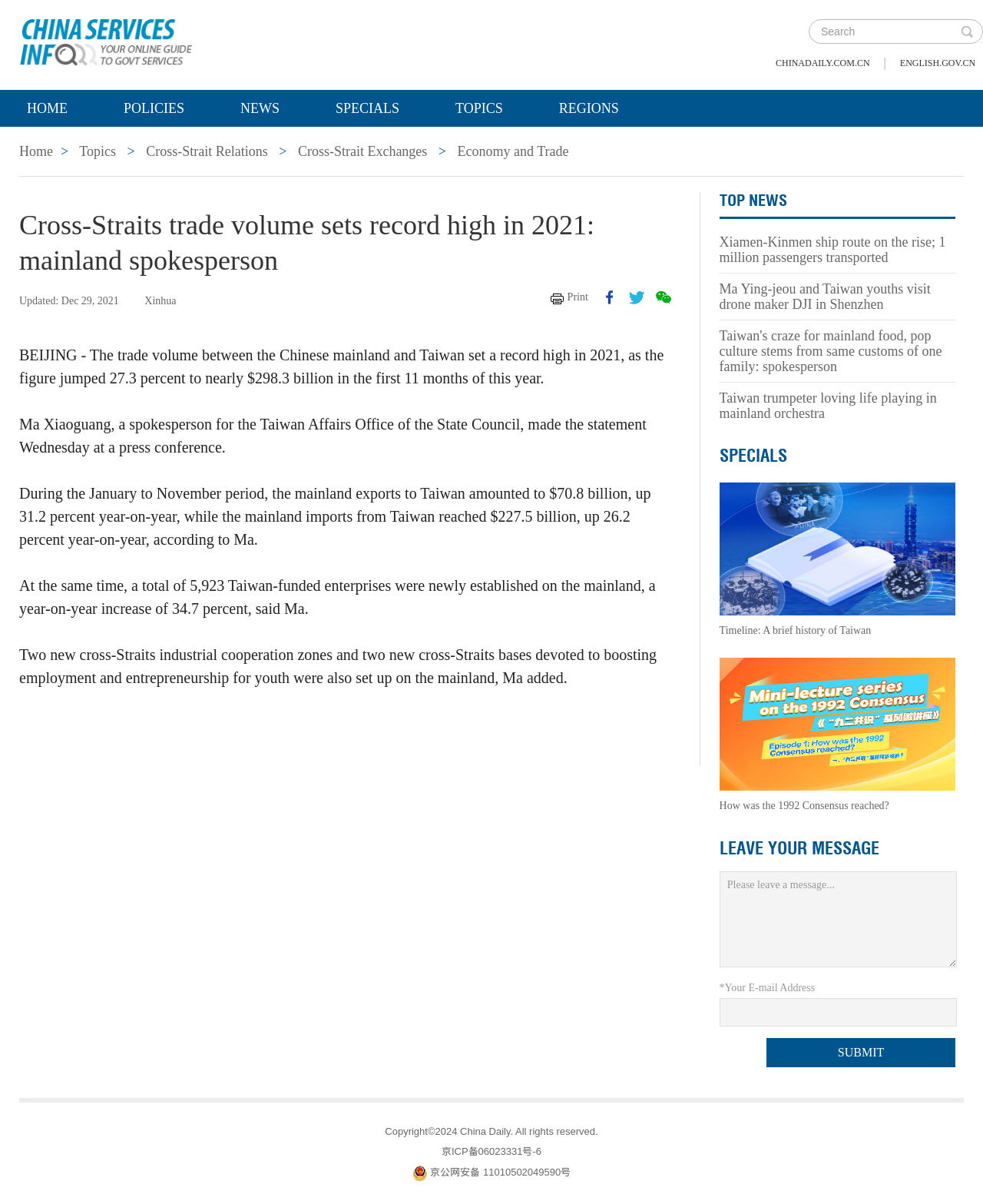Determine the bounding box coordinates of the clickable element to achieve the following action: 'Go to Home page'. Provide the coordinates as four float values between 0 and 1, formatted as [left, top, right, bottom].

[0.0, 0.075, 0.096, 0.105]